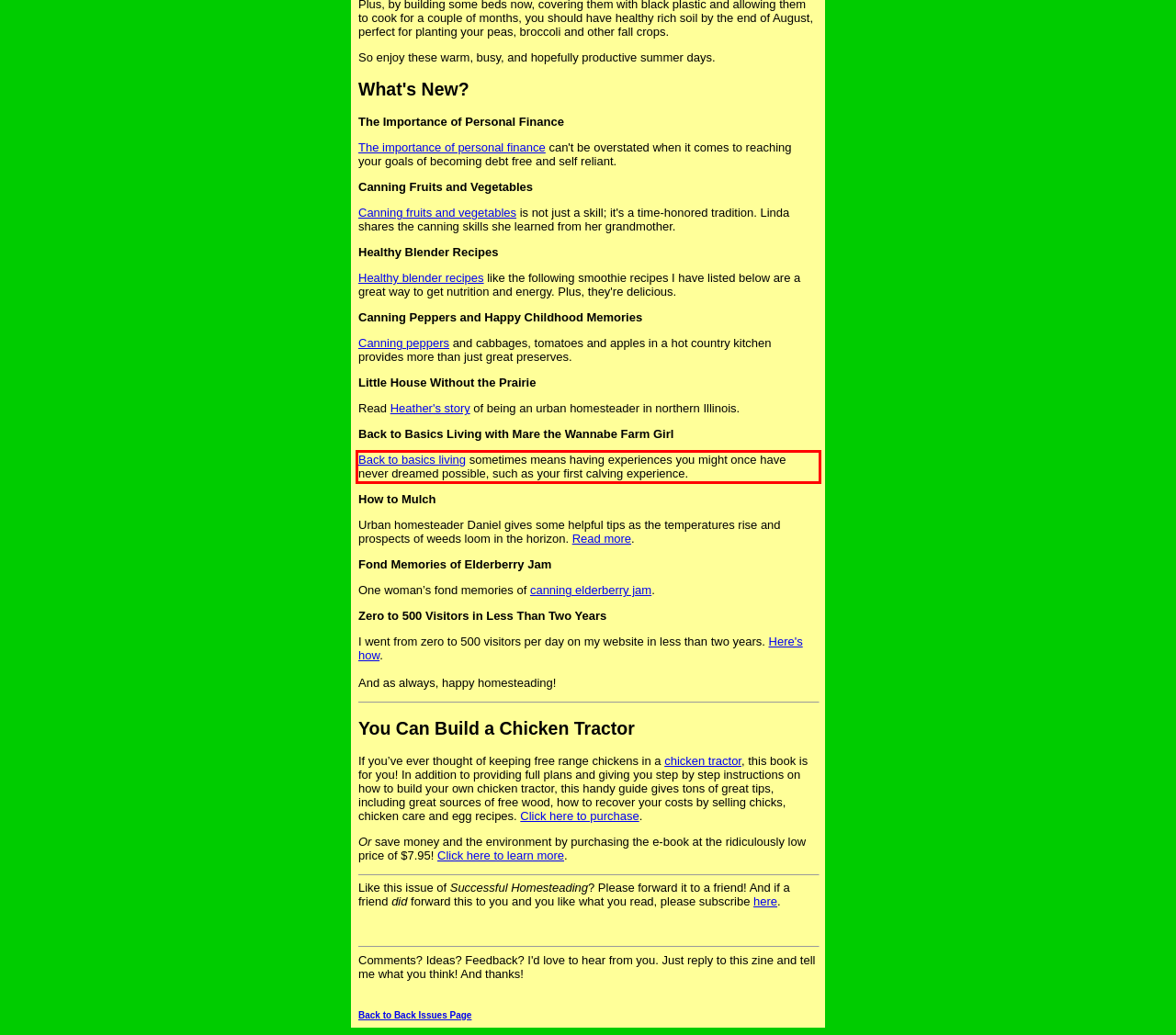You are provided with a screenshot of a webpage that includes a red bounding box. Extract and generate the text content found within the red bounding box.

Back to basics living sometimes means having experiences you might once have never dreamed possible, such as your first calving experience.